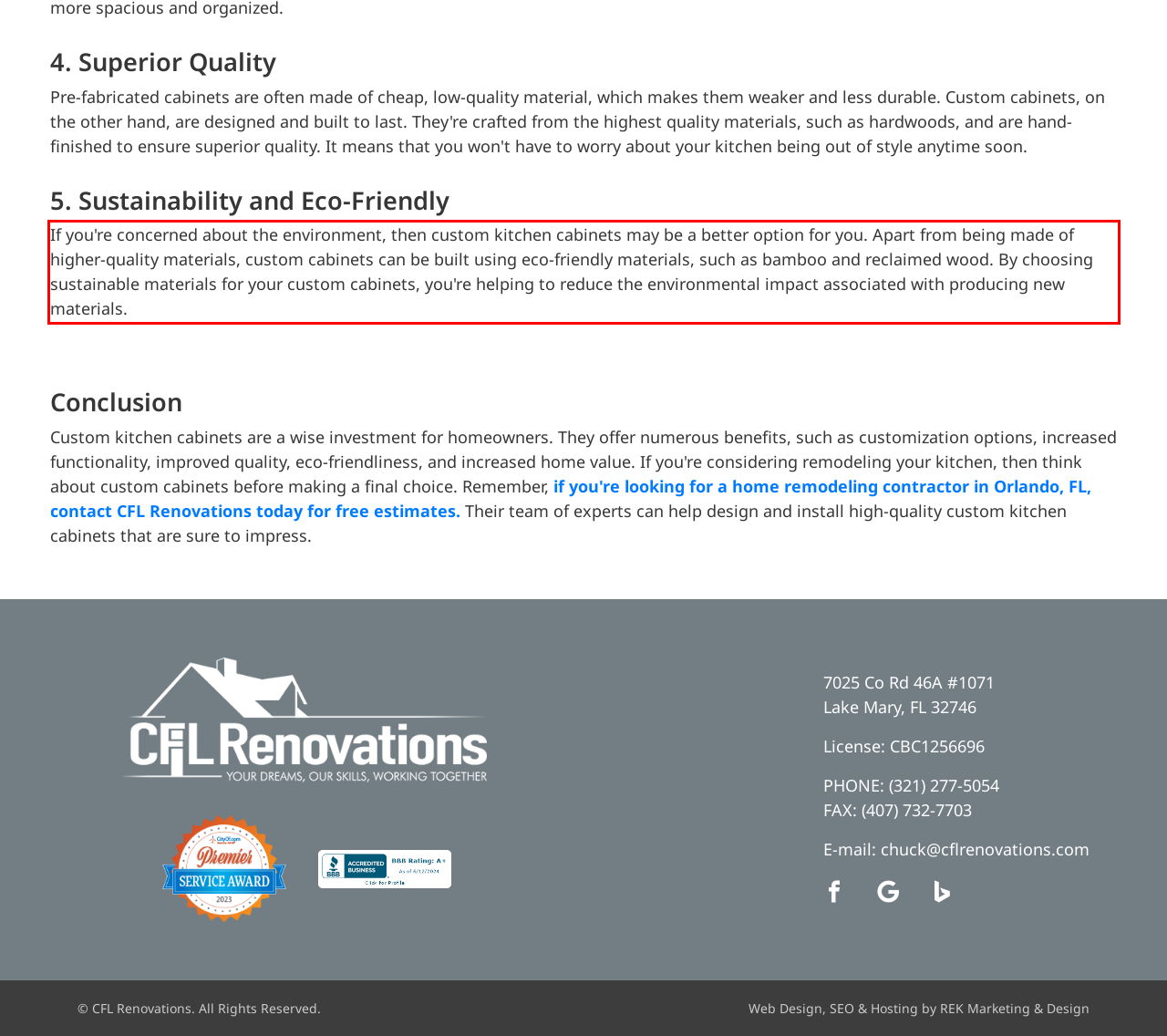Given a screenshot of a webpage, identify the red bounding box and perform OCR to recognize the text within that box.

If you're concerned about the environment, then custom kitchen cabinets may be a better option for you. Apart from being made of higher-quality materials, custom cabinets can be built using eco-friendly materials, such as bamboo and reclaimed wood. By choosing sustainable materials for your custom cabinets, you're helping to reduce the environmental impact associated with producing new materials.